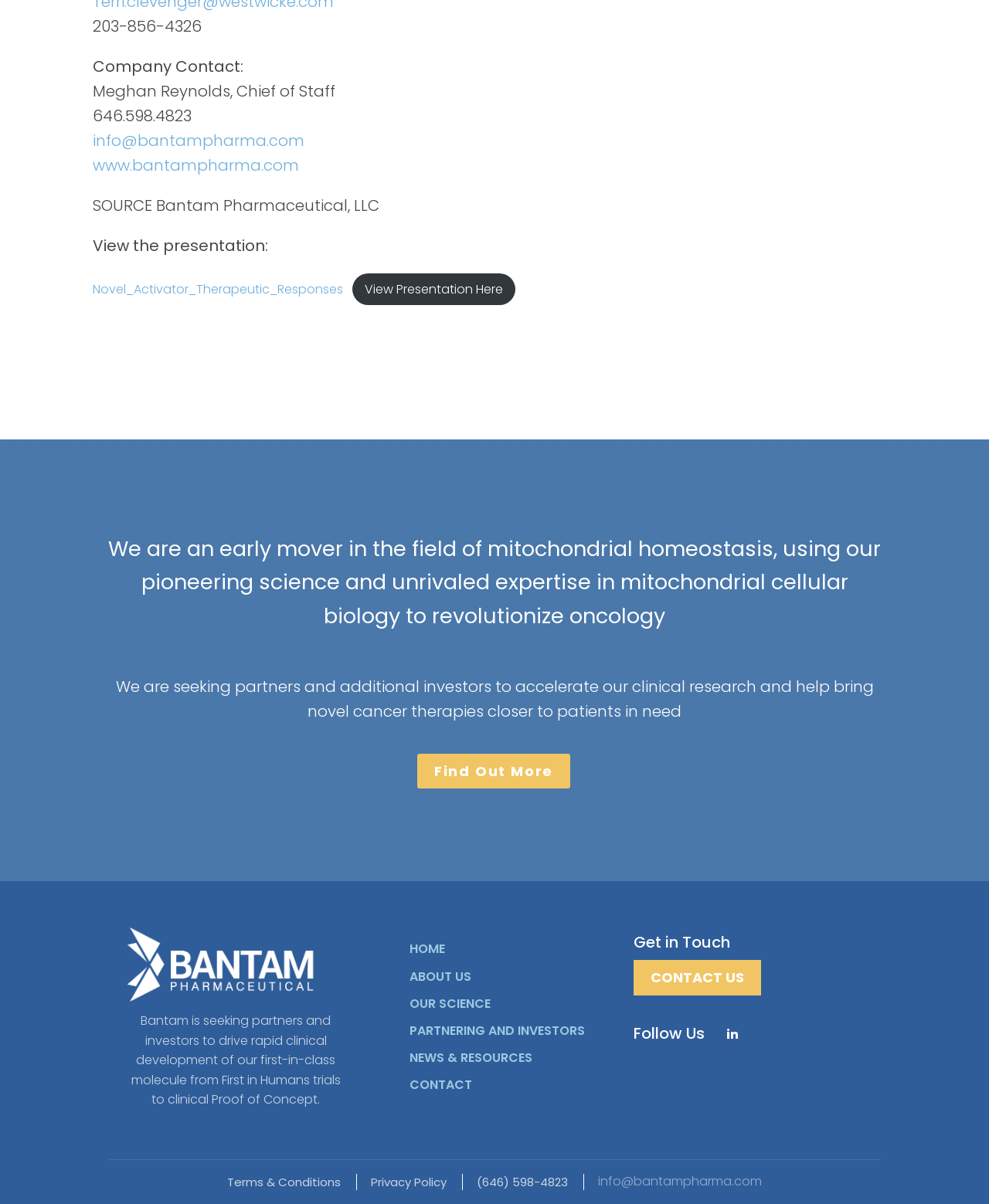Please indicate the bounding box coordinates of the element's region to be clicked to achieve the instruction: "View the company contact information". Provide the coordinates as four float numbers between 0 and 1, i.e., [left, top, right, bottom].

[0.094, 0.046, 0.246, 0.064]